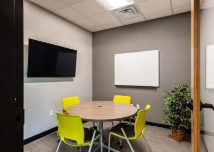What is mounted on the left wall?
Based on the screenshot, give a detailed explanation to answer the question.

According to the caption, 'a large flat-screen television' is mounted on the left wall, which is ideal for presentations or video conferencing.